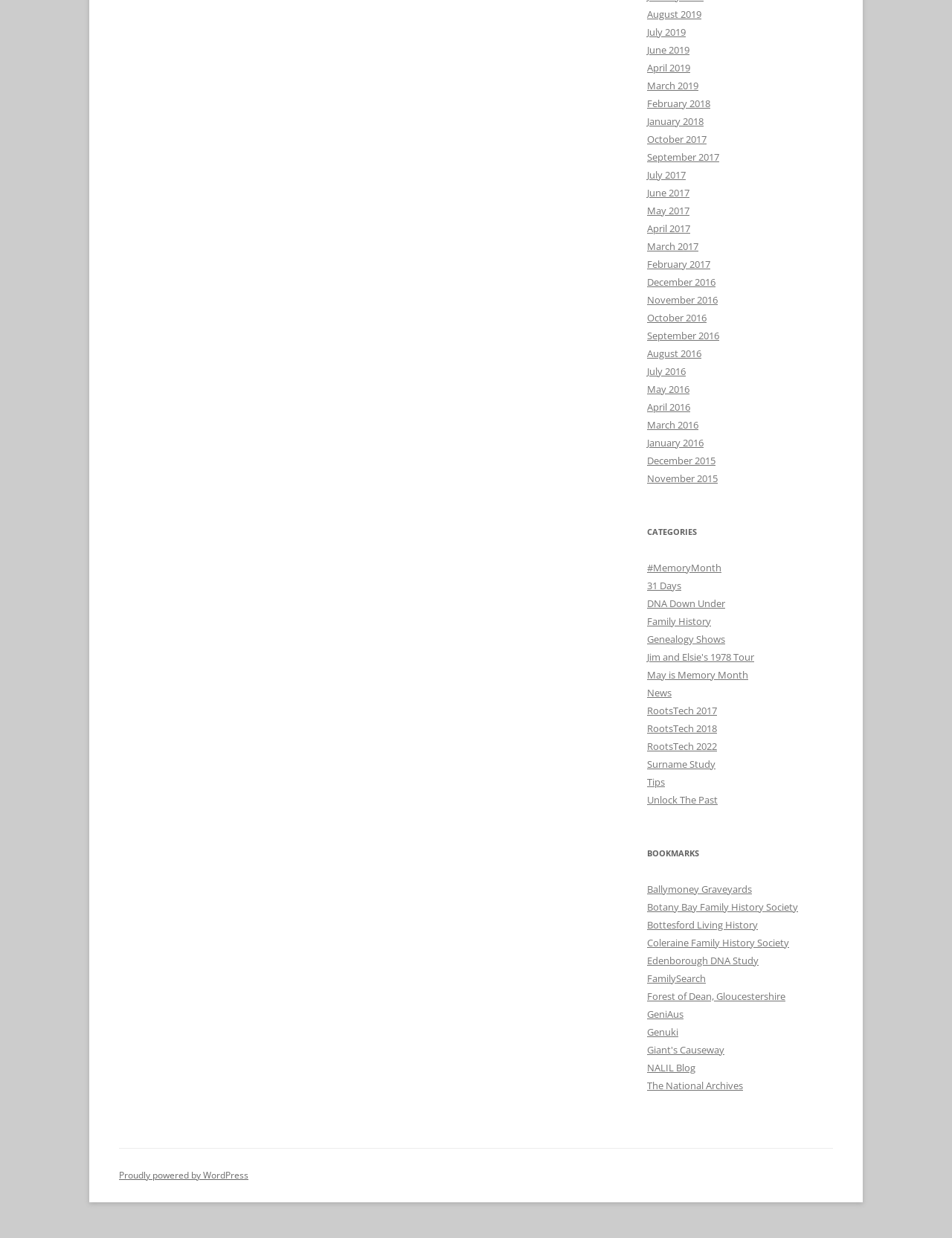What are the categories listed on the webpage?
Refer to the image and provide a detailed answer to the question.

The webpage has a section with the heading 'CATEGORIES' which lists various categories such as 'MemoryMonth', '31 Days', 'DNA Down Under', and more.